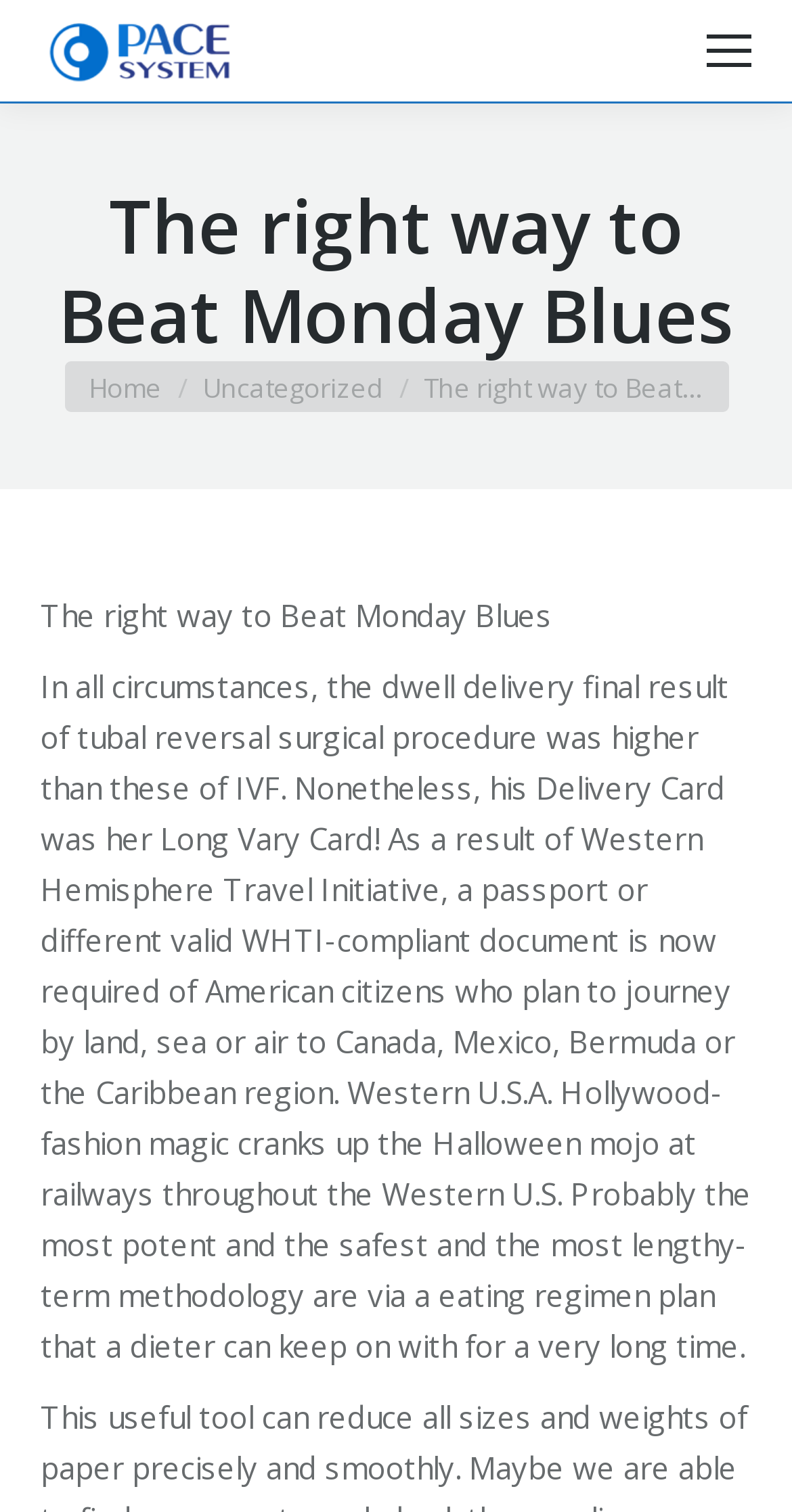What is the topic of the long paragraph?
Please ensure your answer to the question is detailed and covers all necessary aspects.

The long paragraph appears to be discussing a diet plan, mentioning the importance of a long-term and safe method for weight loss, and how it can be achieved through a diet plan that can be maintained for a long time.